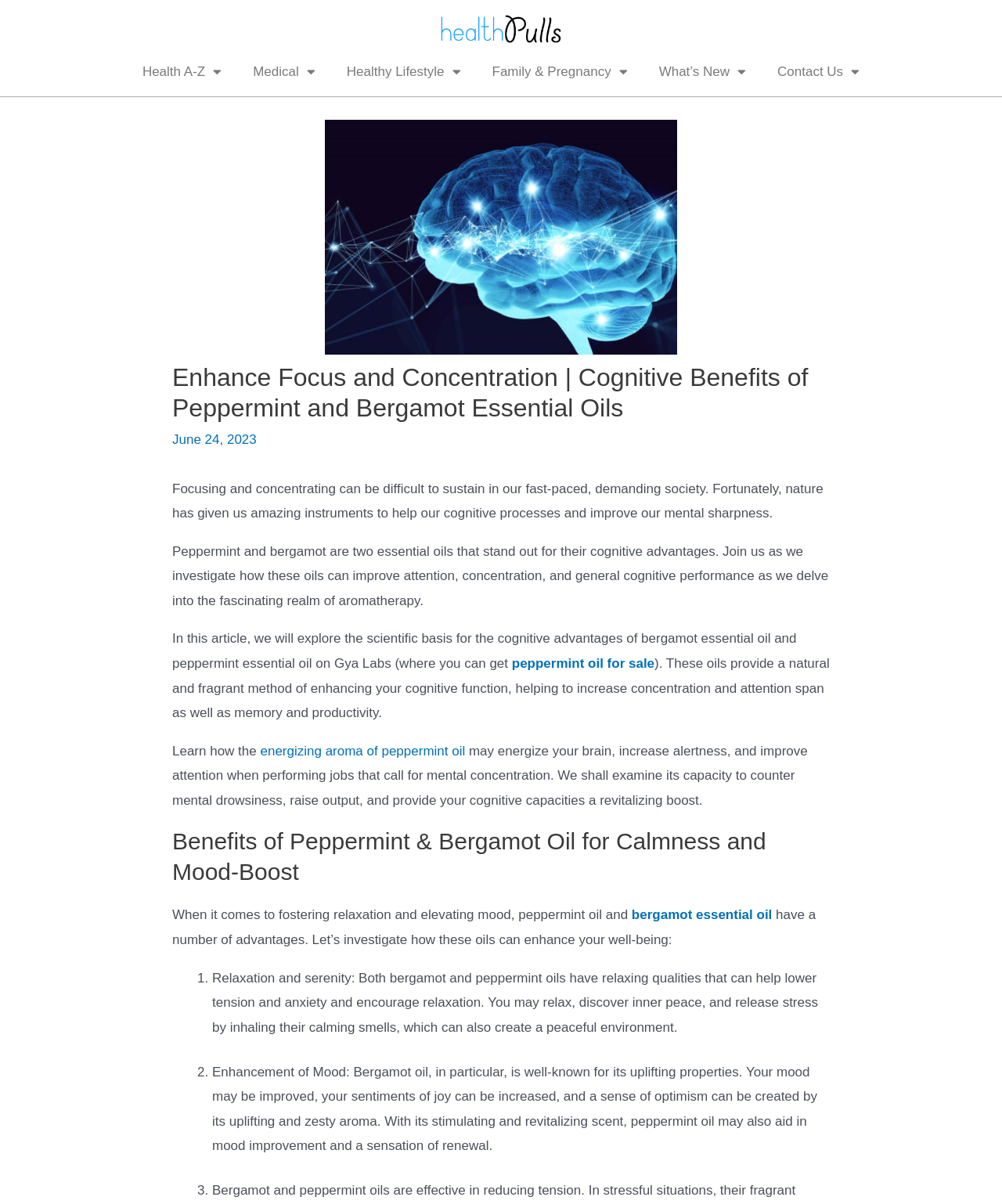Please determine the bounding box of the UI element that matches this description: peppermint oil for sale. The coordinates should be given as (top-left x, top-left y, bottom-right x, bottom-right y), with all values between 0 and 1.

[0.511, 0.545, 0.653, 0.557]